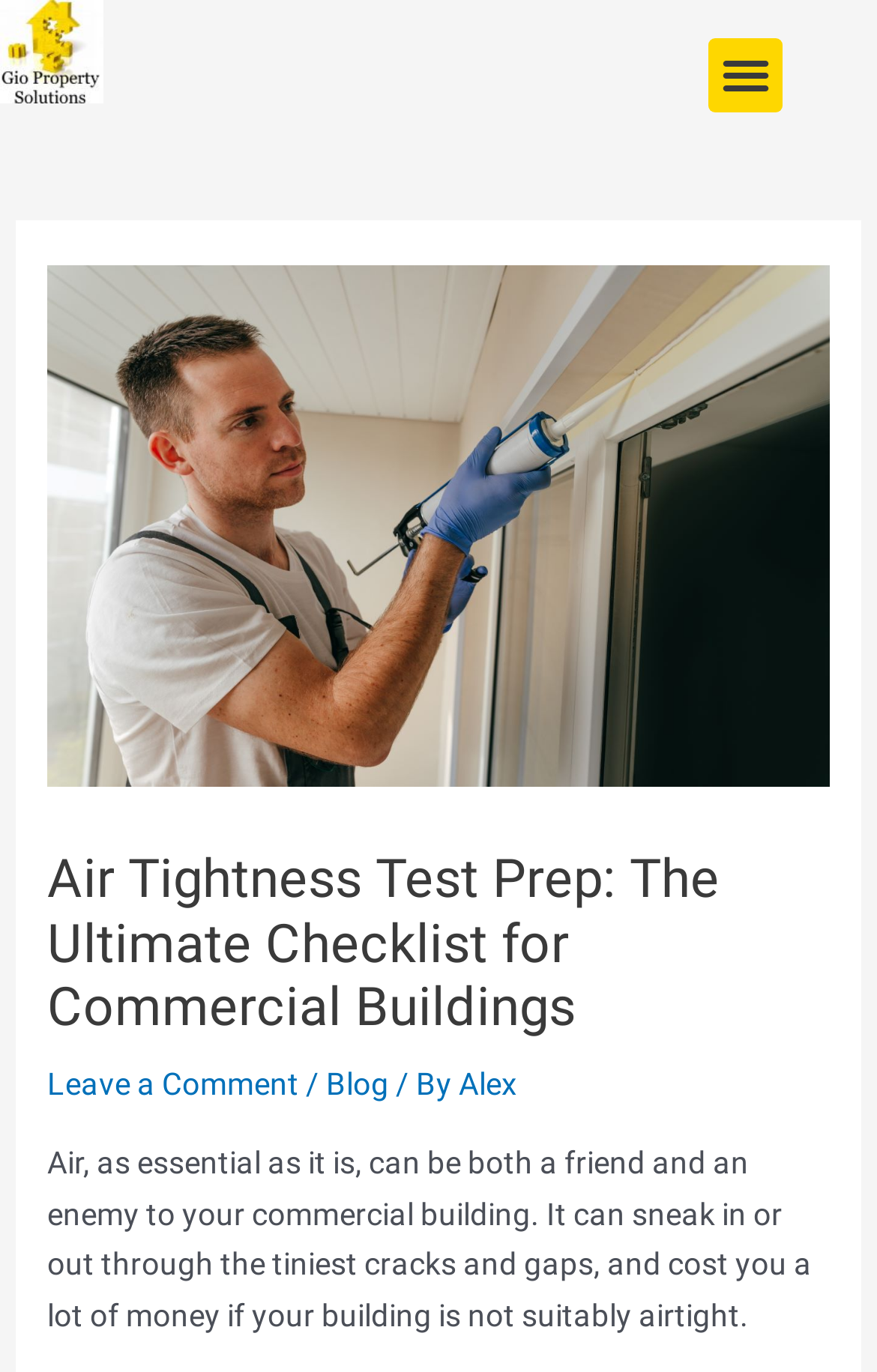Using the information from the screenshot, answer the following question thoroughly:
Who wrote the blog post?

The text '/ By Alex' at the bottom of the header section indicates that the author of the blog post is Alex.